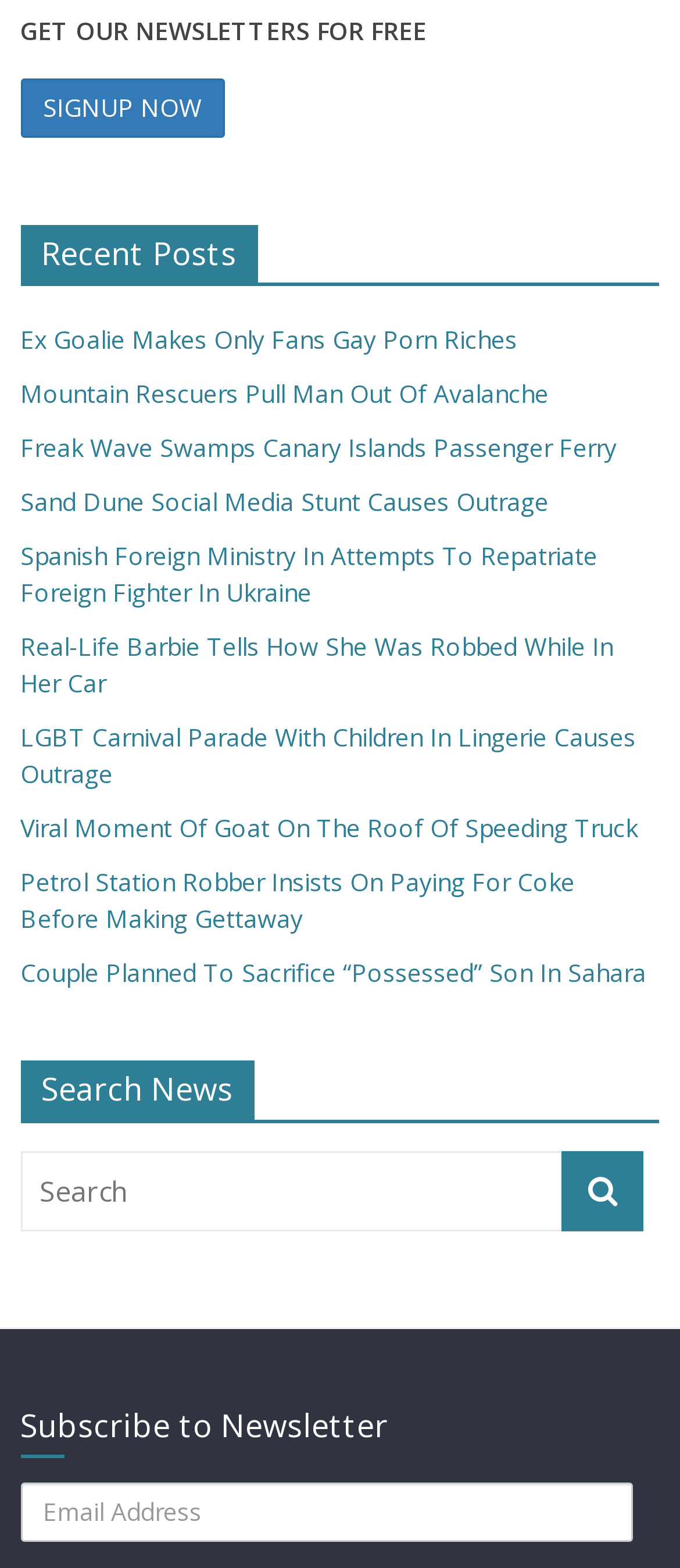Find the bounding box coordinates for the UI element that matches this description: "Marketplace For Housing".

None